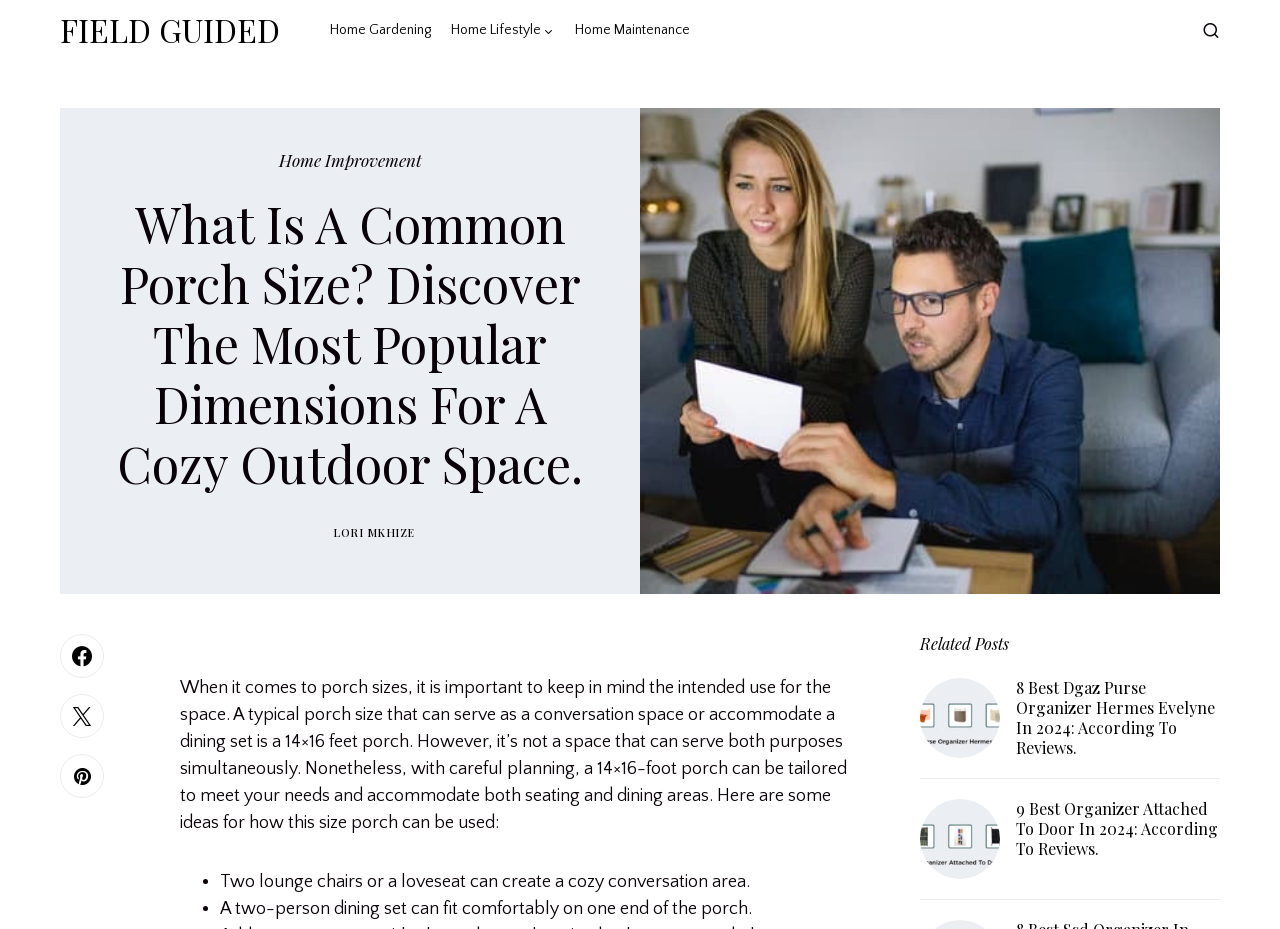What is the topic of the first related post?
Look at the webpage screenshot and answer the question with a detailed explanation.

The first related post is about the 8 best Dgaz purse organizers Hermes Evelyne in 2024, according to reviews, and provides a link to the article.